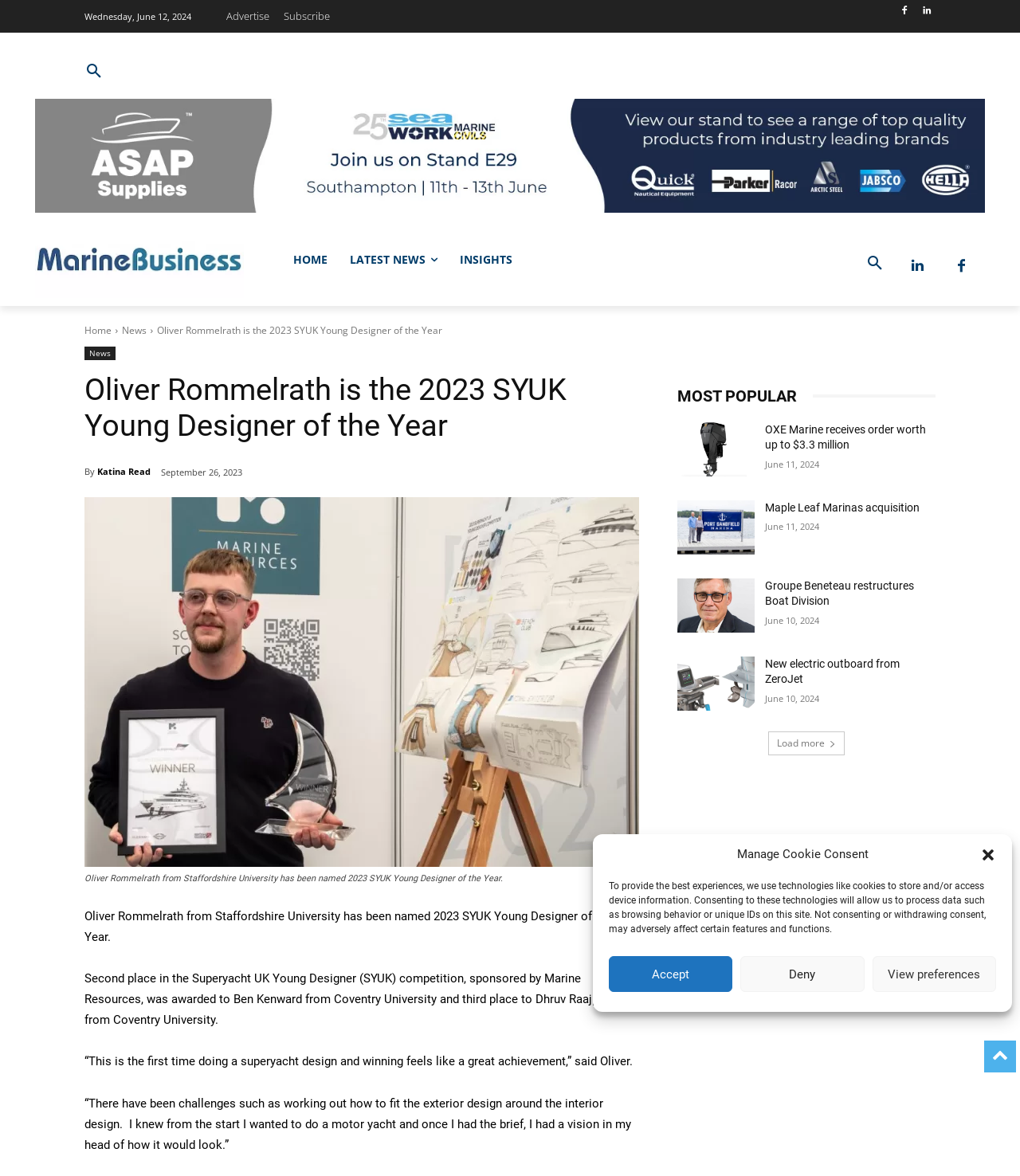Please provide a one-word or short phrase answer to the question:
What is the name of the competition that Oliver Rommelrath won?

Superyacht UK Young Designer